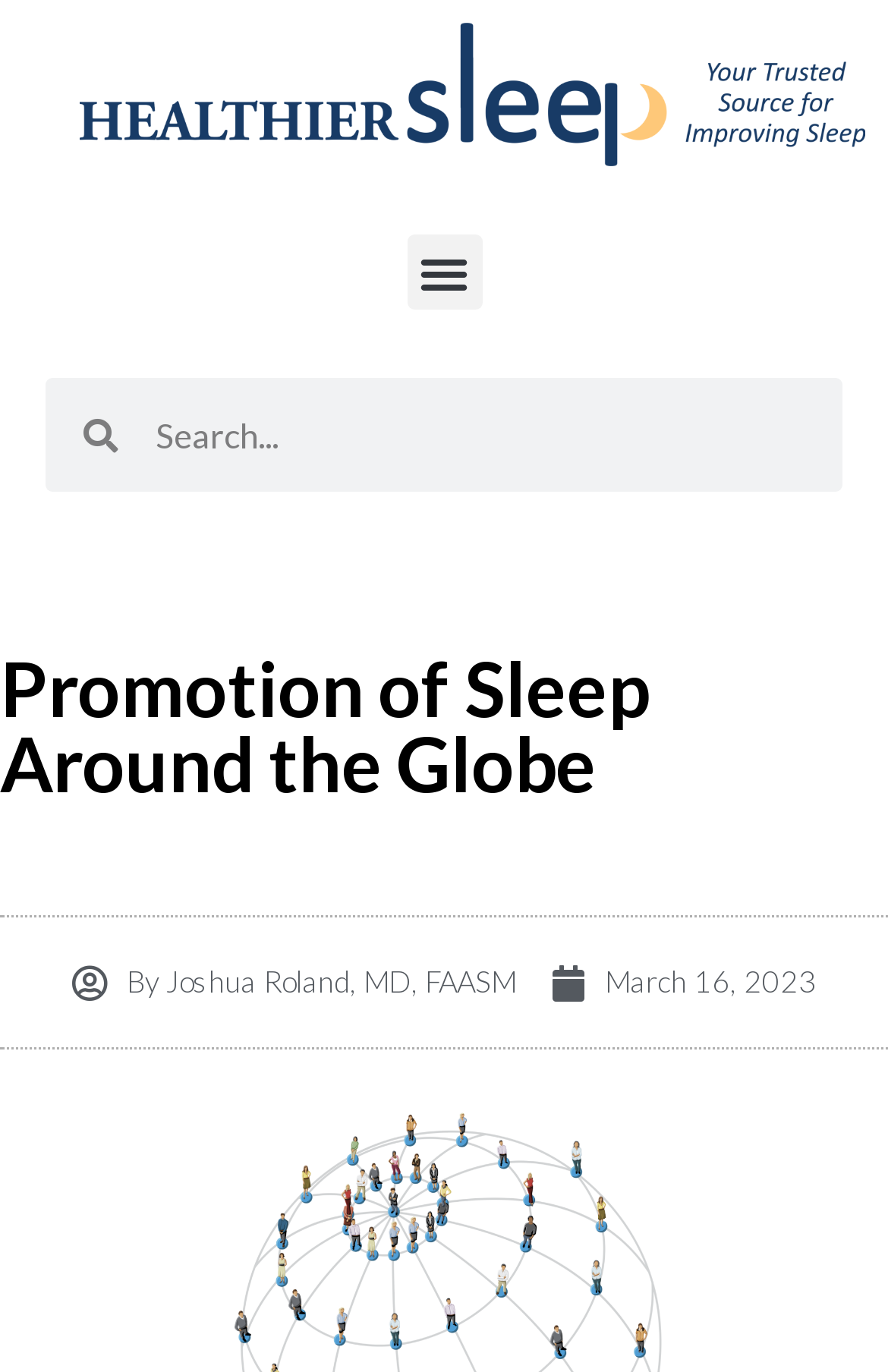Please give a succinct answer to the question in one word or phrase:
Who is the author of the article?

Joshua Roland, MD, FAASM